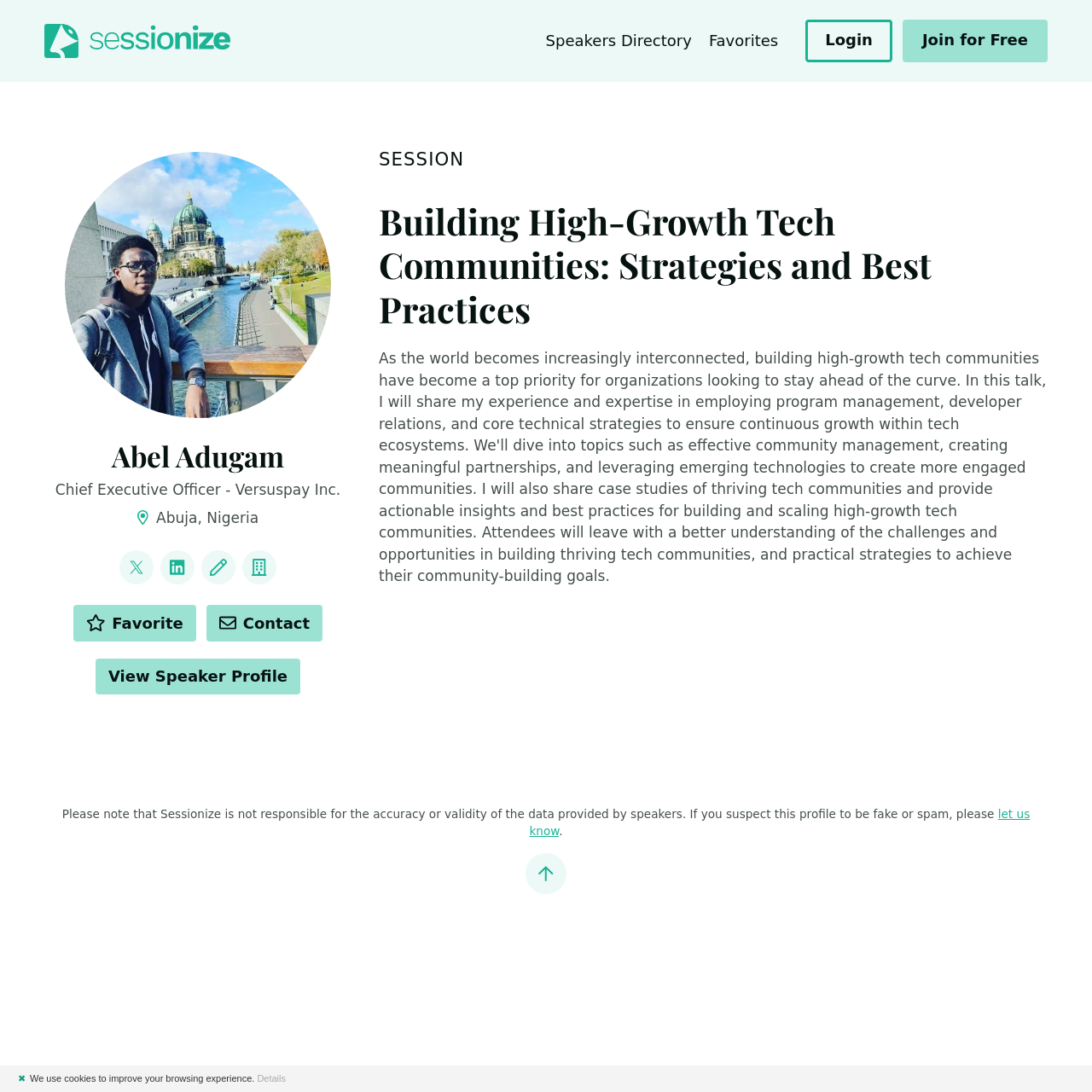Please identify the bounding box coordinates of the area that needs to be clicked to follow this instruction: "View Speaker Profile".

[0.087, 0.603, 0.275, 0.636]